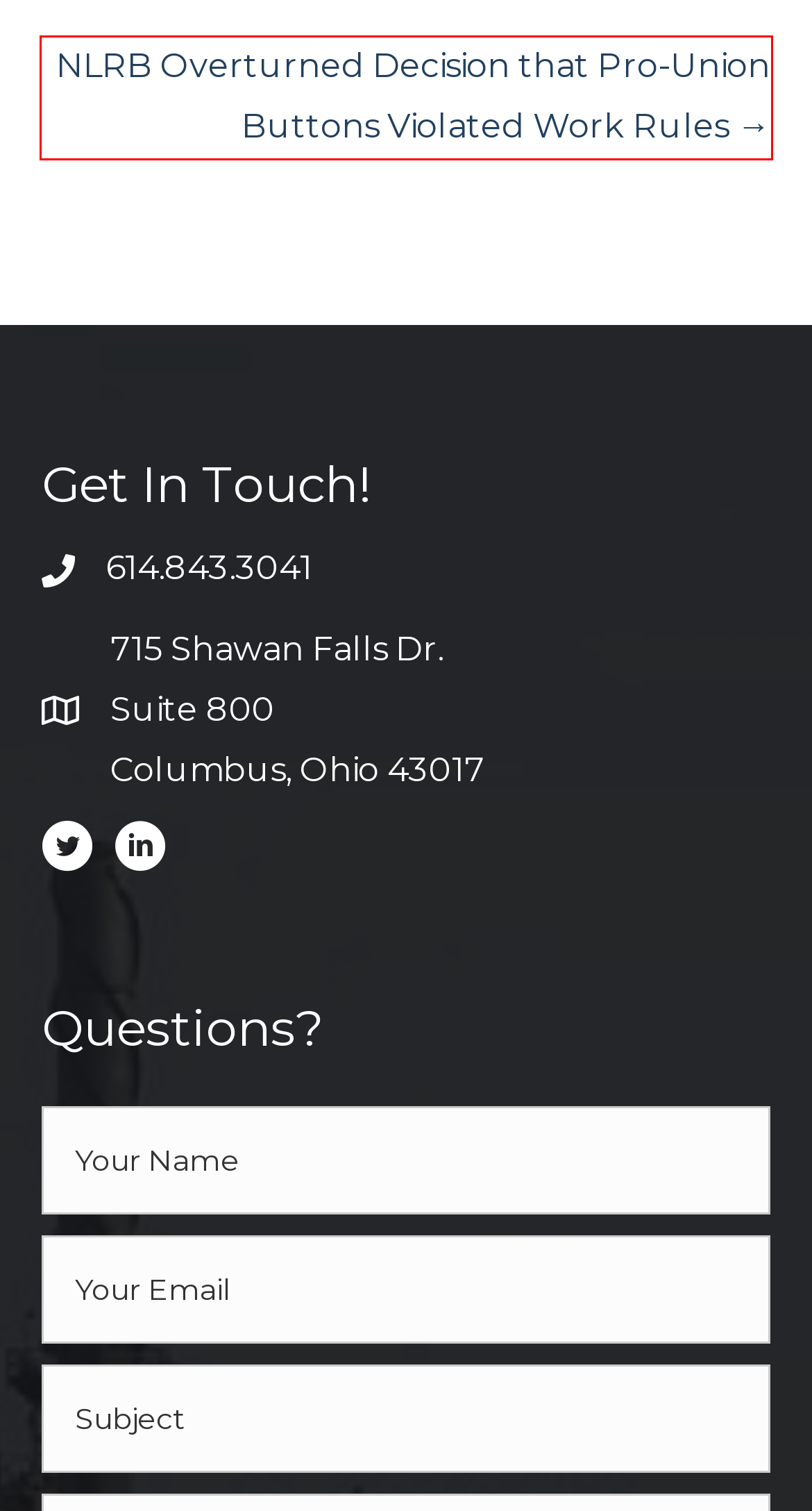Examine the webpage screenshot and identify the UI element enclosed in the red bounding box. Pick the webpage description that most accurately matches the new webpage after clicking the selected element. Here are the candidates:
A. Proactively Avoid Costly Employment Litigation | Austin Legal LLC
B. Textbook Example of Why Employees Seek a Union | Austin Legal LLC
C. About | Austin Legal LLC
D. NLRA | Austin Legal LLC
E. NLRB | Austin Legal LLC
F. NLRB GC to Undo 60-Year Law and Strictly Limit Permanent Replacement Workers | Austin Legal LLC
G. NLRB Overturned Decision that Pro-Union Buttons Violated Work Rules | Austin Legal LLC
H. Blog | Austin Legal LLC

G